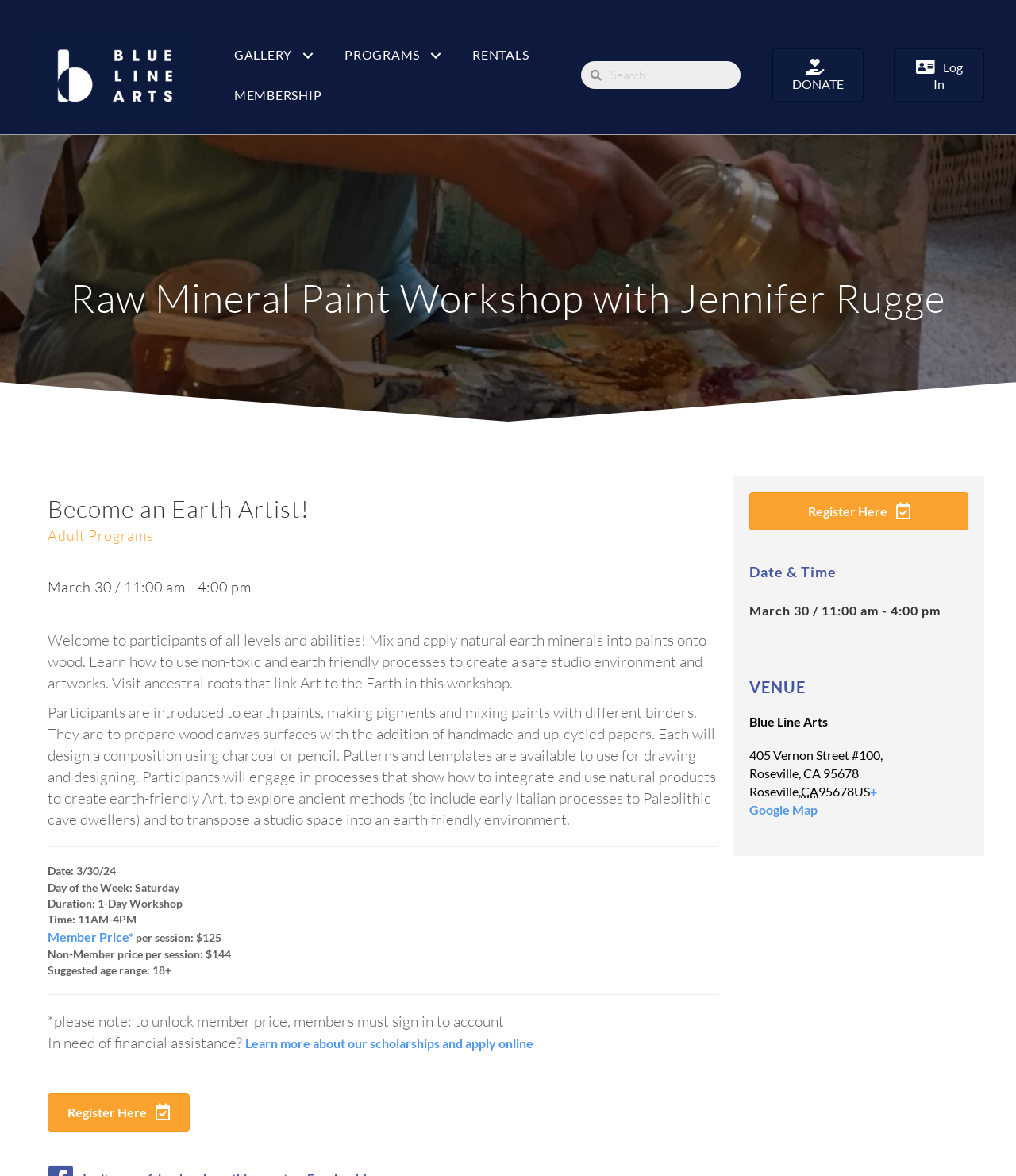Please extract and provide the main headline of the webpage.

Raw Mineral Paint Workshop with Jennifer Rugge